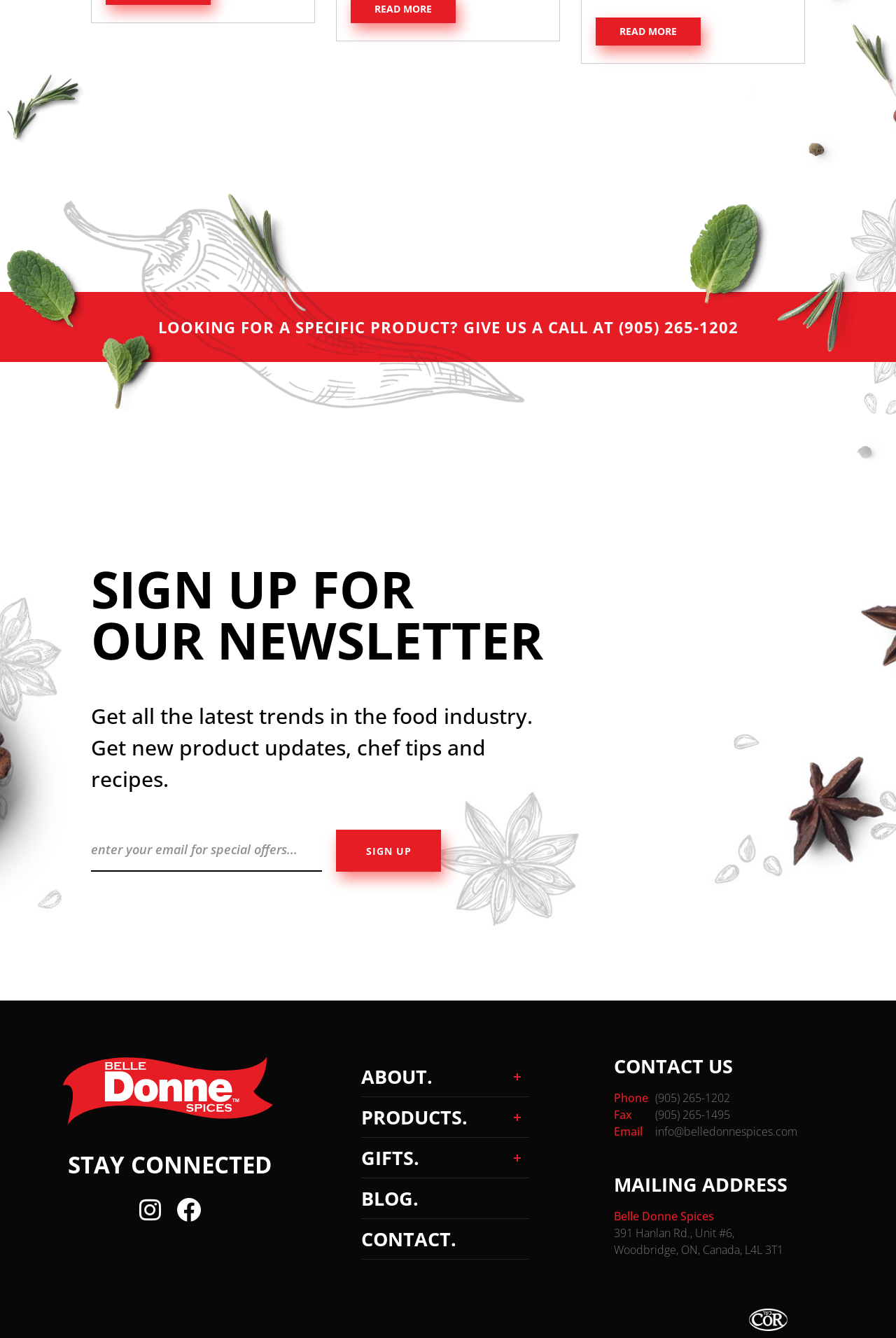Show the bounding box coordinates of the region that should be clicked to follow the instruction: "Enter email for special offers."

[0.102, 0.62, 0.359, 0.652]